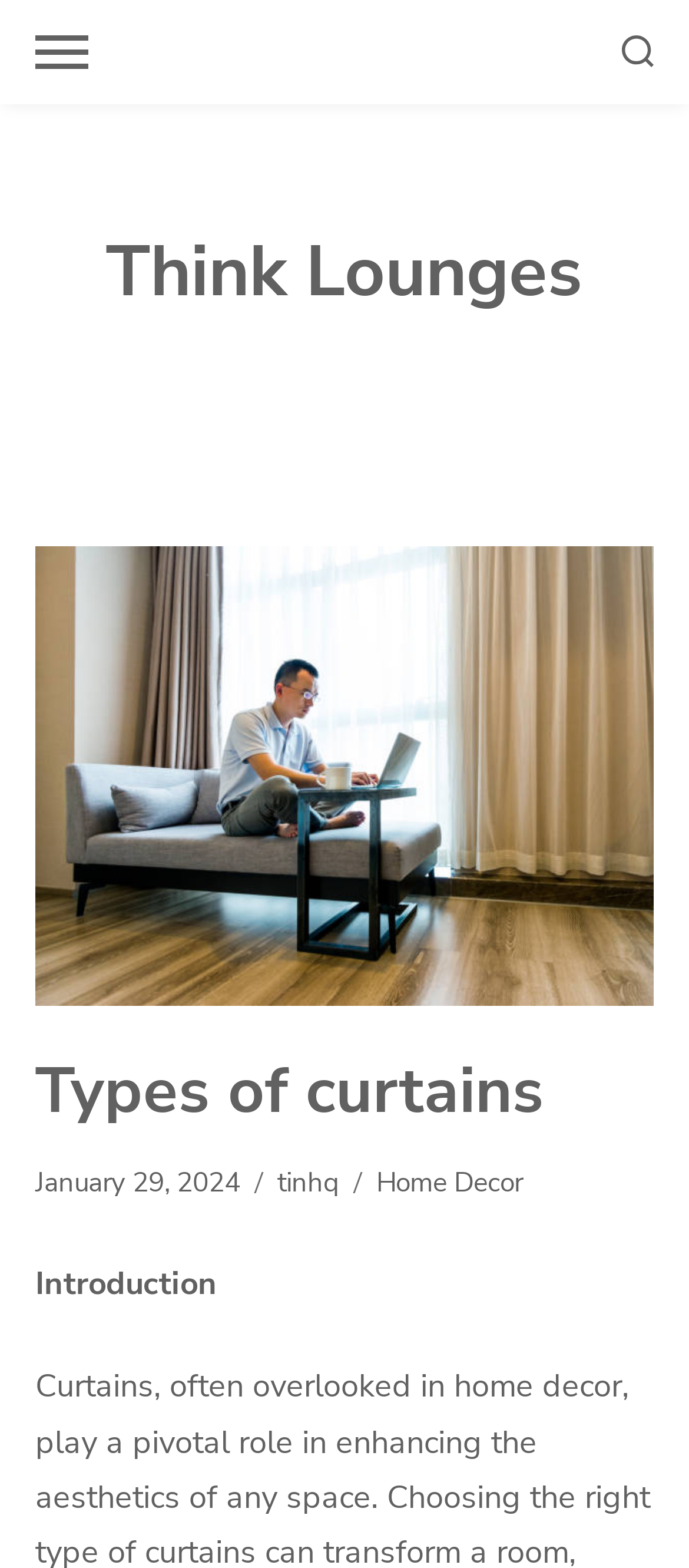What is the category of the article?
Refer to the screenshot and respond with a concise word or phrase.

Home Decor